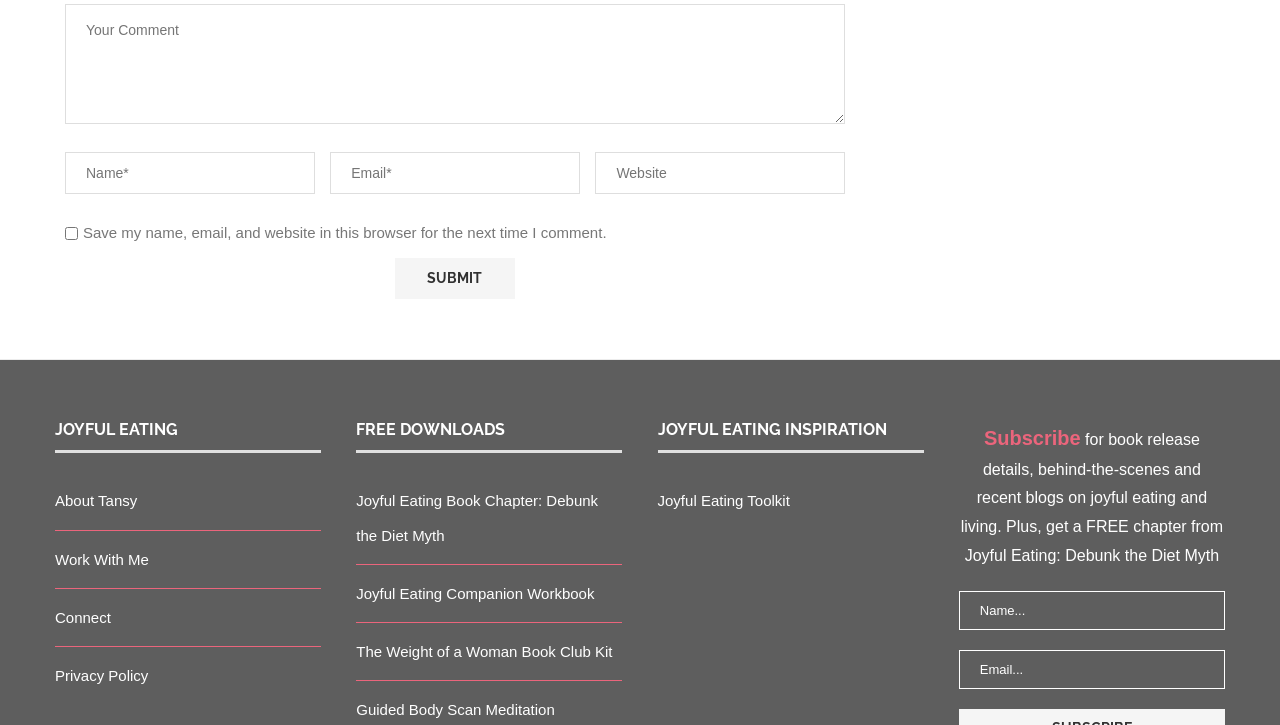How many links are available under 'FREE DOWNLOADS'?
Examine the screenshot and reply with a single word or phrase.

4